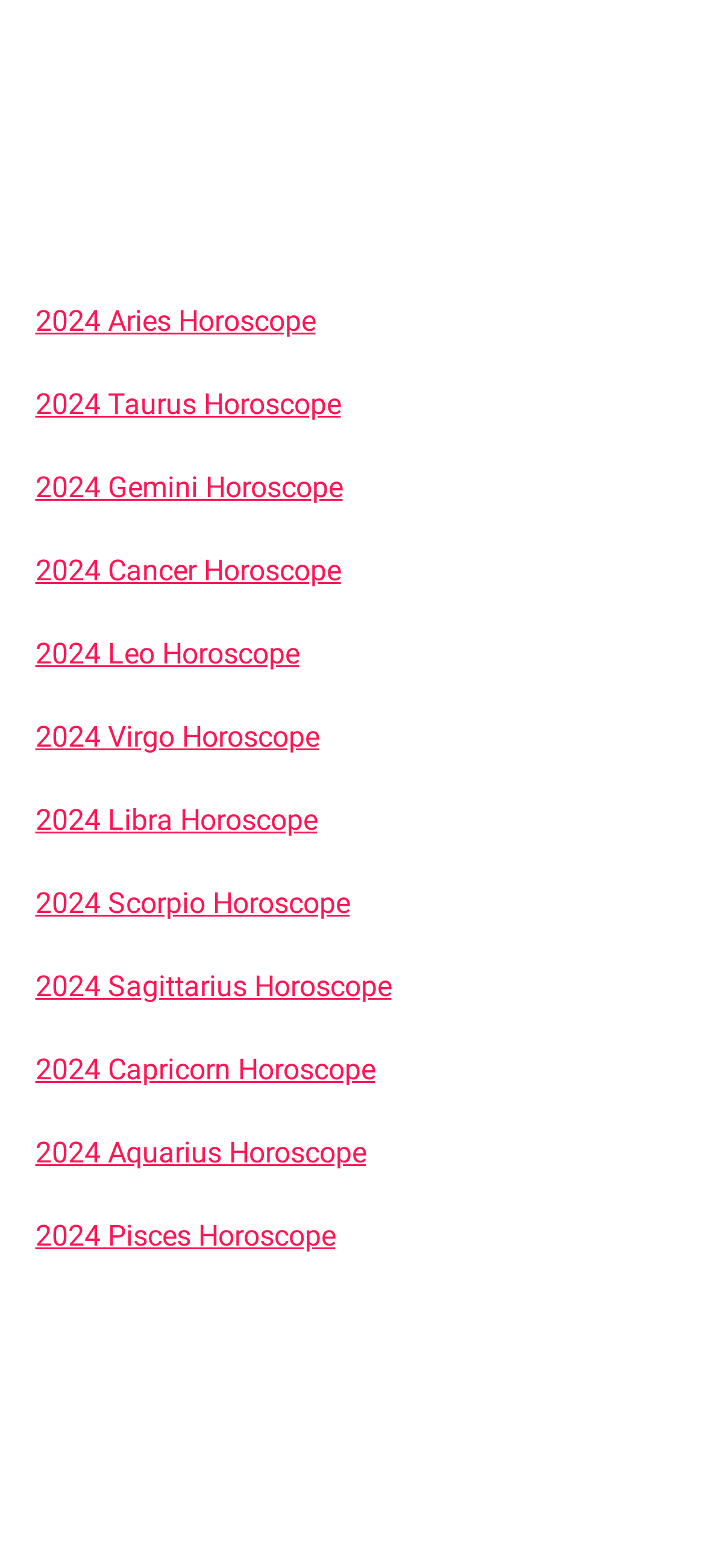How many zodiac signs are listed?
Refer to the image and provide a one-word or short phrase answer.

12